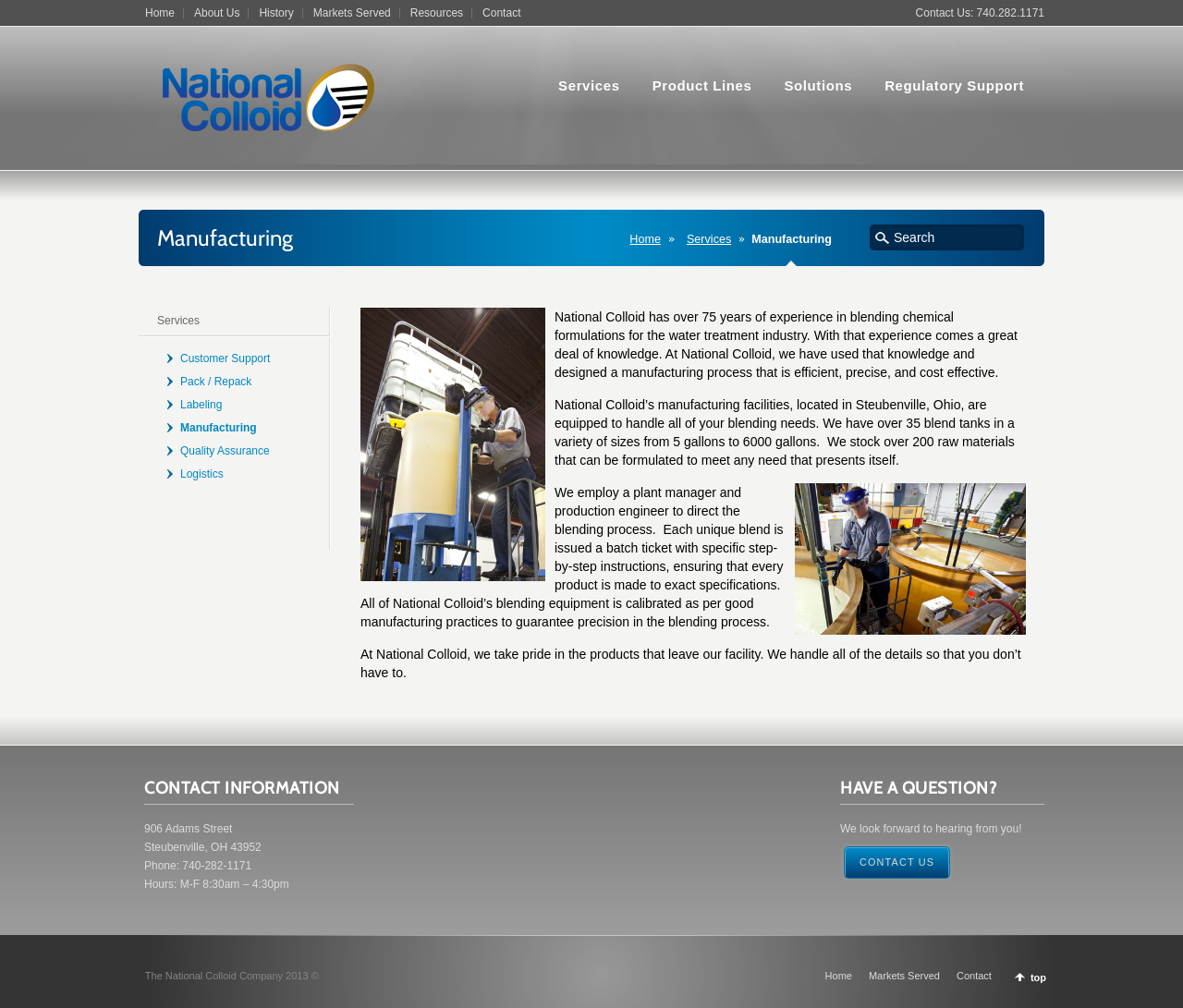What is the address of National Colloid's facility?
Using the image, respond with a single word or phrase.

906 Adams Street